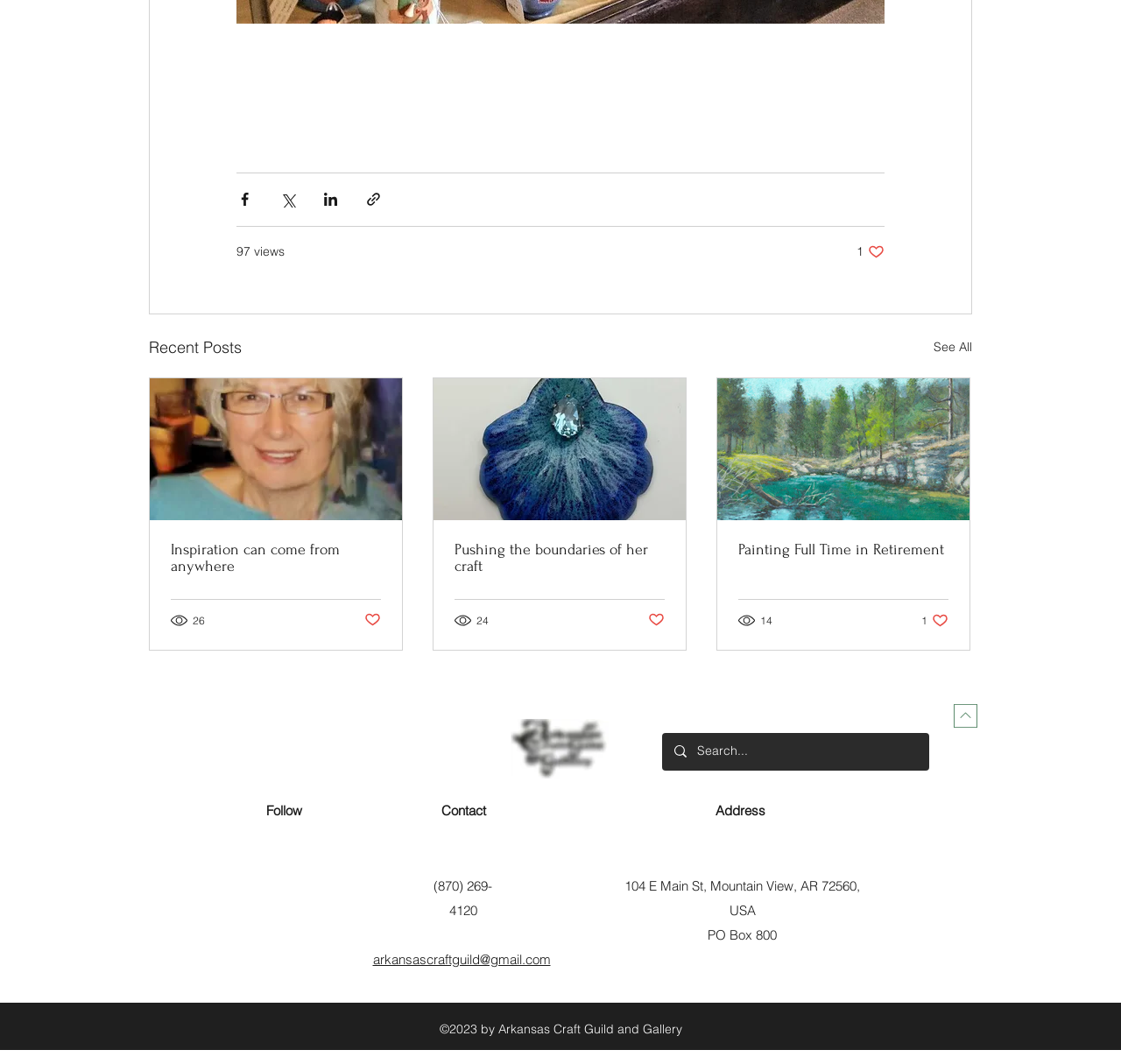What is the purpose of the buttons at the top?
From the details in the image, provide a complete and detailed answer to the question.

The buttons at the top, including 'Share via Facebook', 'Share via Twitter', 'Share via LinkedIn', and 'Share via link', are used to share posts on different social media platforms or via a link.